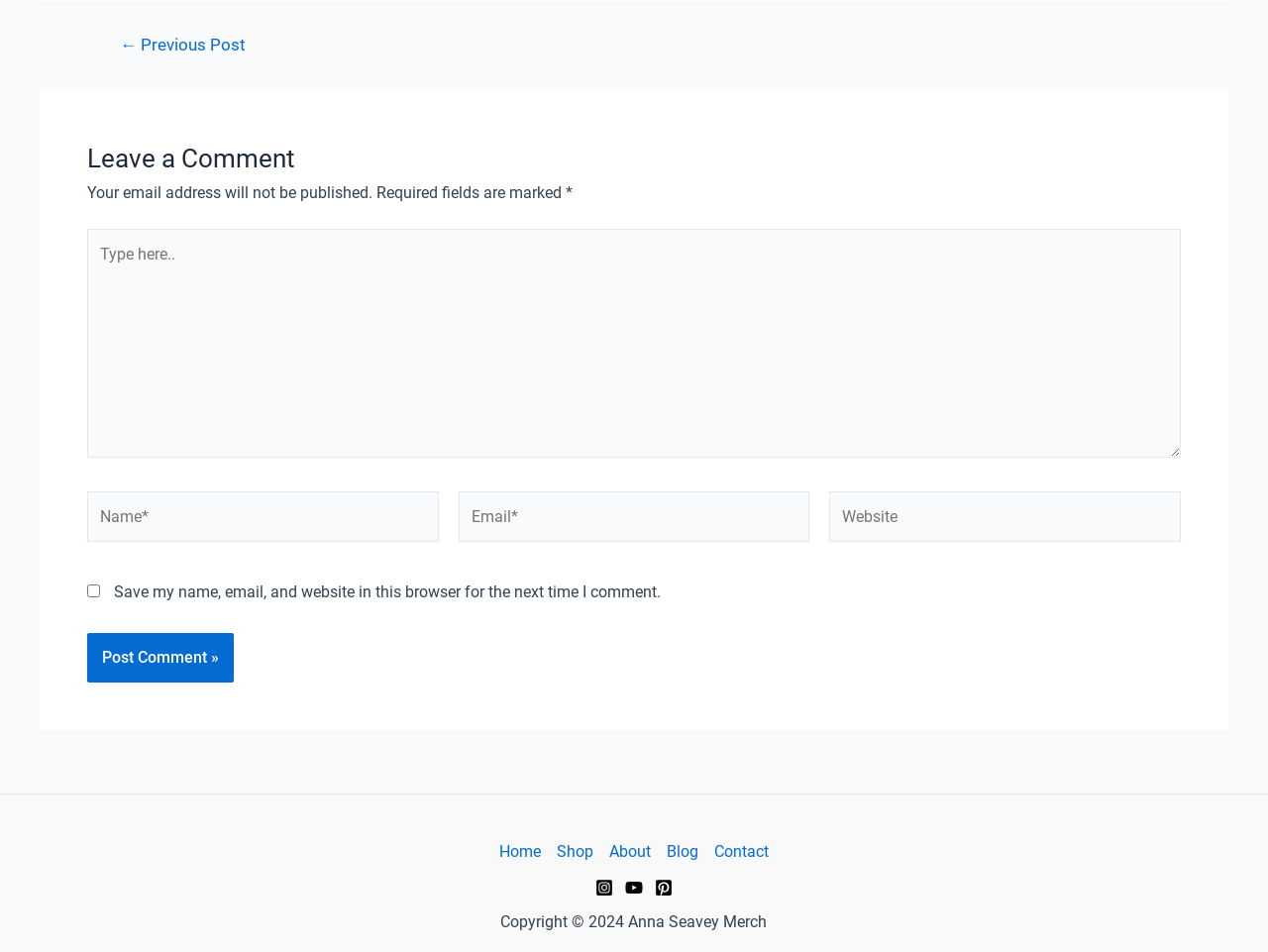Extract the bounding box coordinates of the UI element described: "Contact". Provide the coordinates in the format [left, top, right, bottom] with values ranging from 0 to 1.

[0.557, 0.881, 0.606, 0.908]